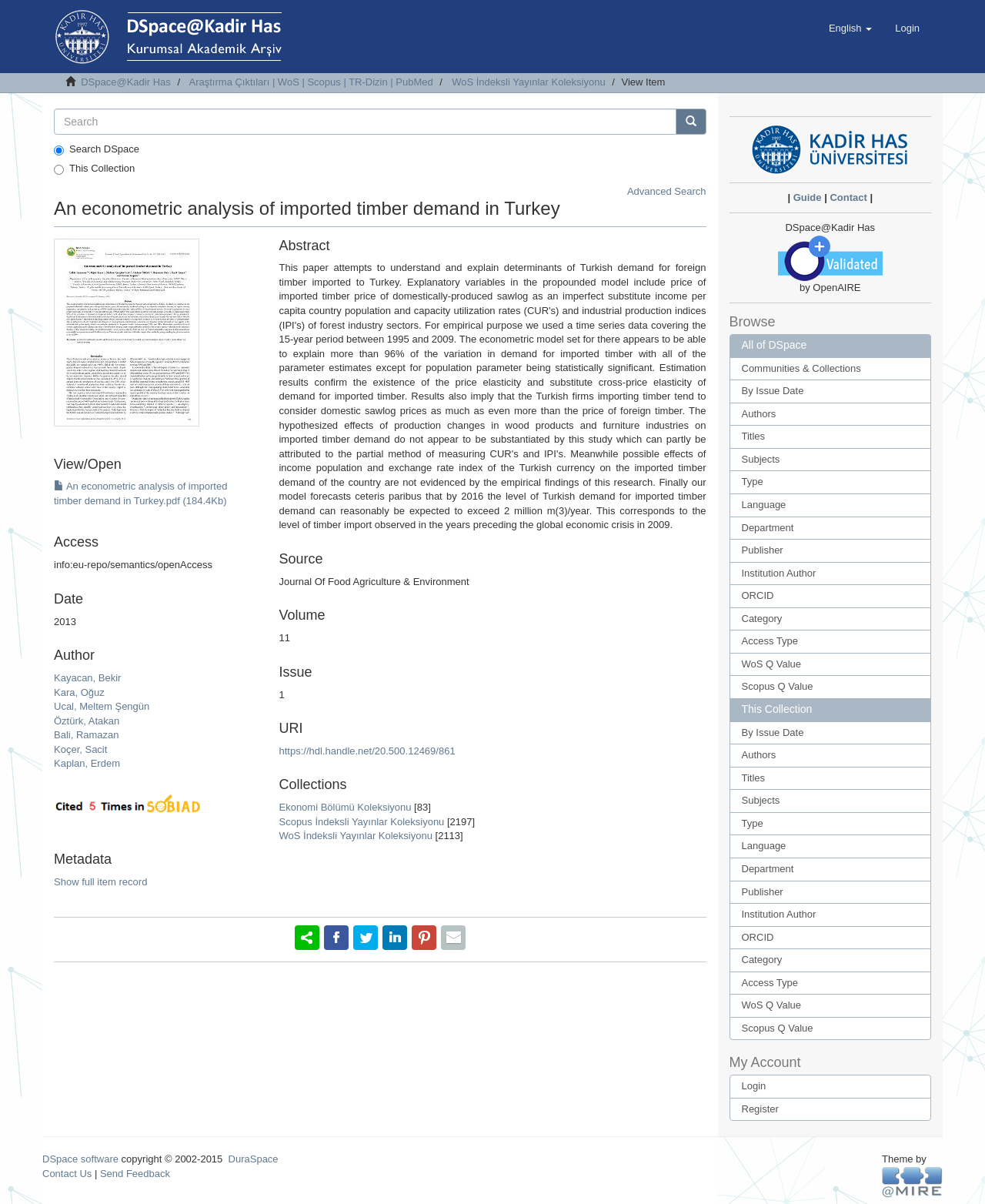What is the publication date of the article?
Based on the image, answer the question with as much detail as possible.

The publication date of the article can be found in the section below the title, where the static text '2013' is located under the heading 'Date'.